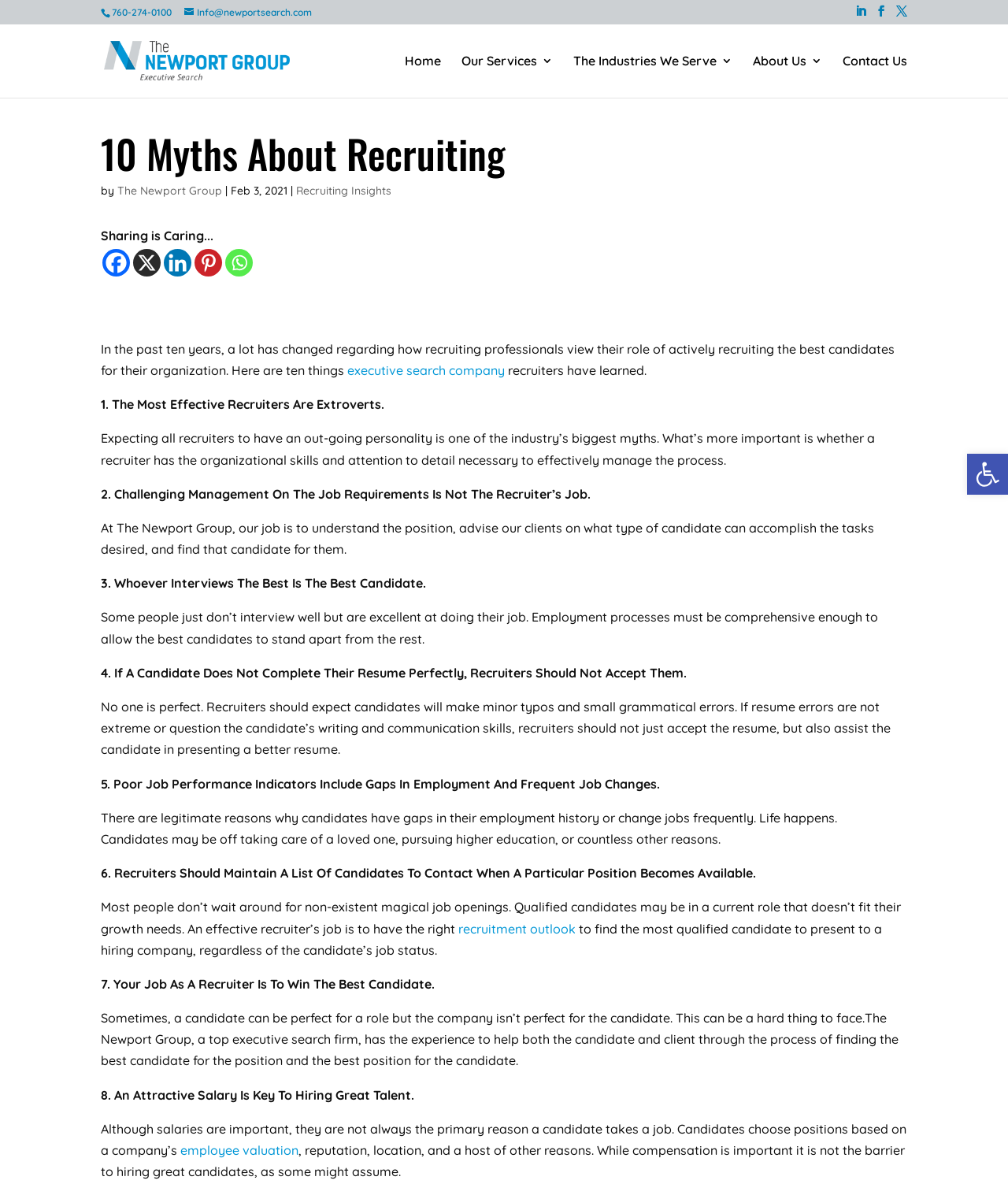What is the name of the executive search firm?
Please provide a detailed and thorough answer to the question.

I found the name of the executive search firm by looking at the link element with the text 'The Newport Group' which is located below the heading '10 Myths About Recruiting'.